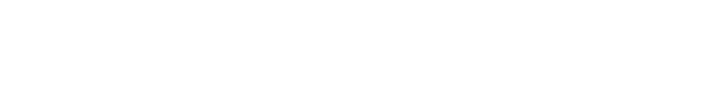Provide a brief response in the form of a single word or phrase:
What type of experience does the spa offer?

Unique